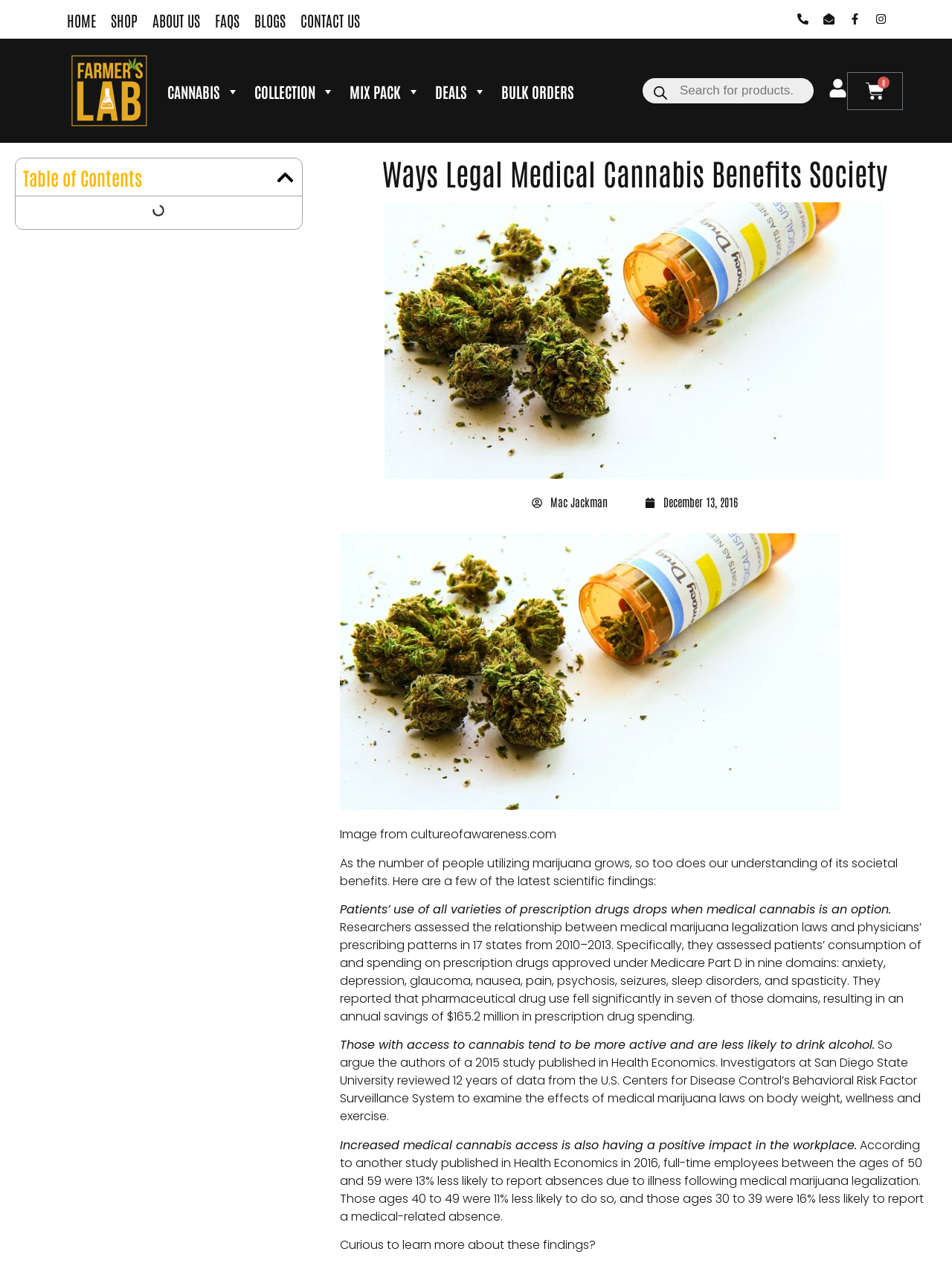Refer to the screenshot and give an in-depth answer to this question: What is the purpose of the search bar?

The search bar is located at the top right corner of the webpage, and it has a placeholder text 'Products search'. This suggests that the purpose of the search bar is to allow users to search for products on the website.